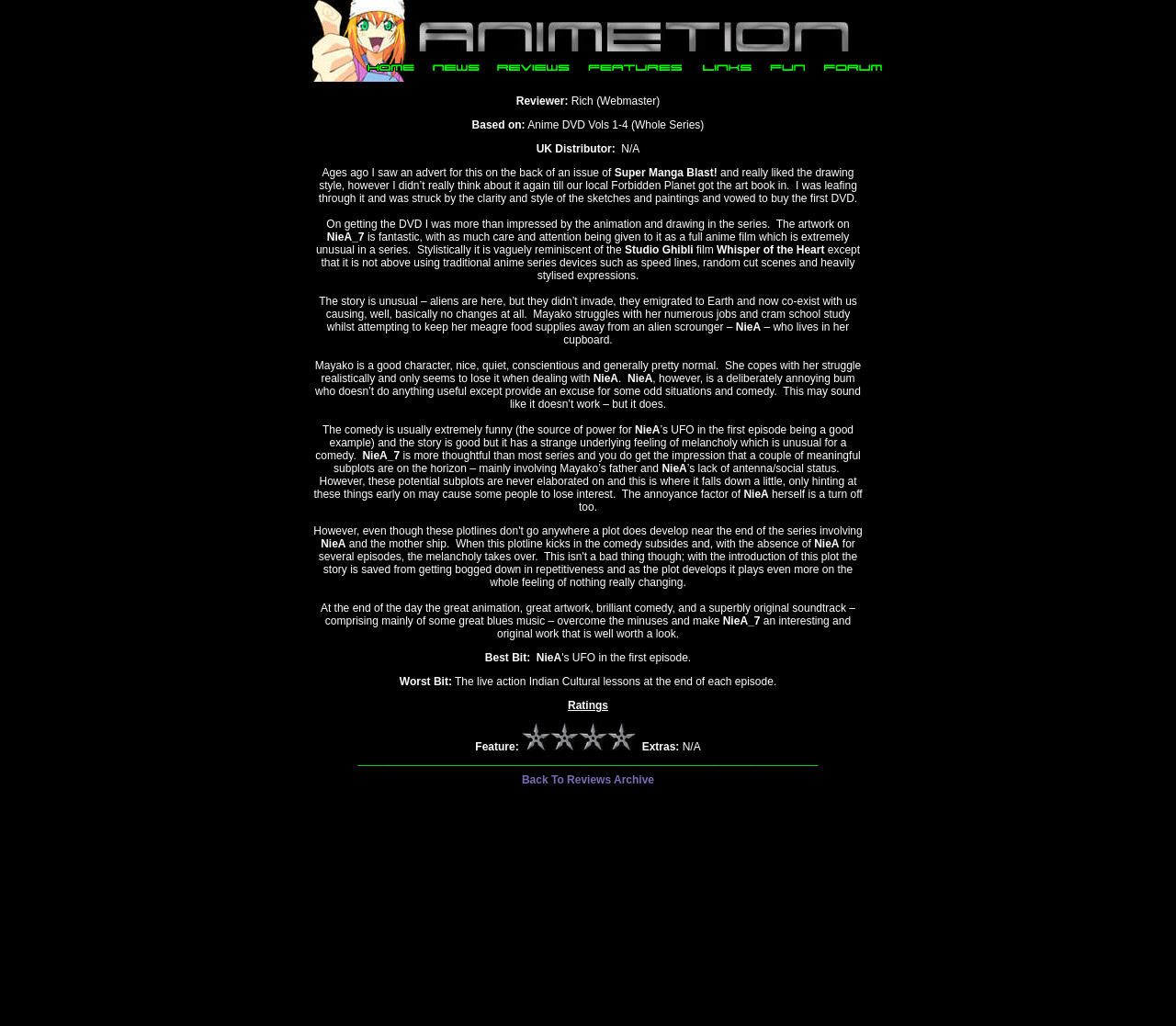What is the link at the bottom of the page?
Please provide a single word or phrase as your answer based on the image.

Back To Reviews Archive